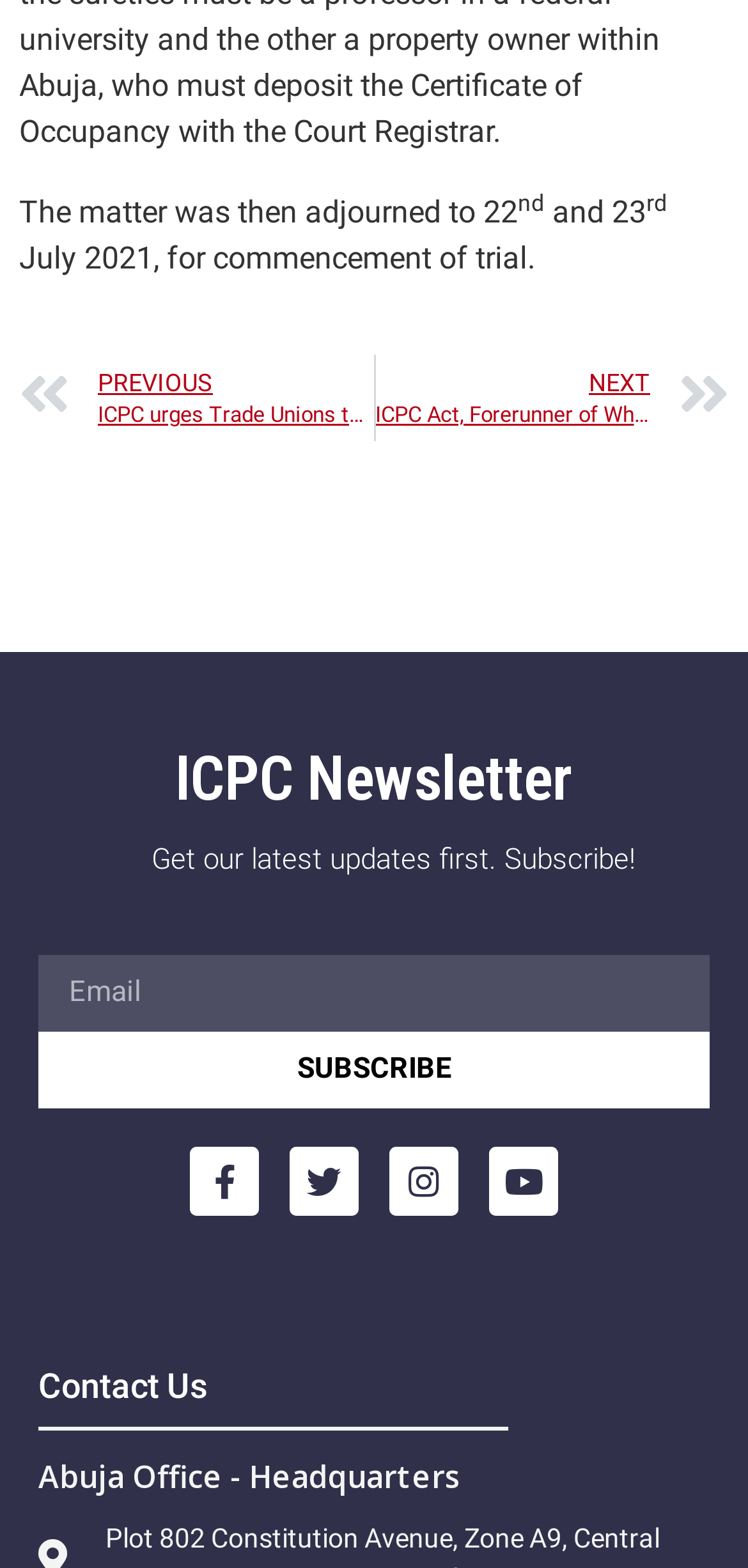Bounding box coordinates should be in the format (top-left x, top-left y, bottom-right x, bottom-right y) and all values should be floating point numbers between 0 and 1. Determine the bounding box coordinate for the UI element described as: Instagram

[0.521, 0.731, 0.613, 0.775]